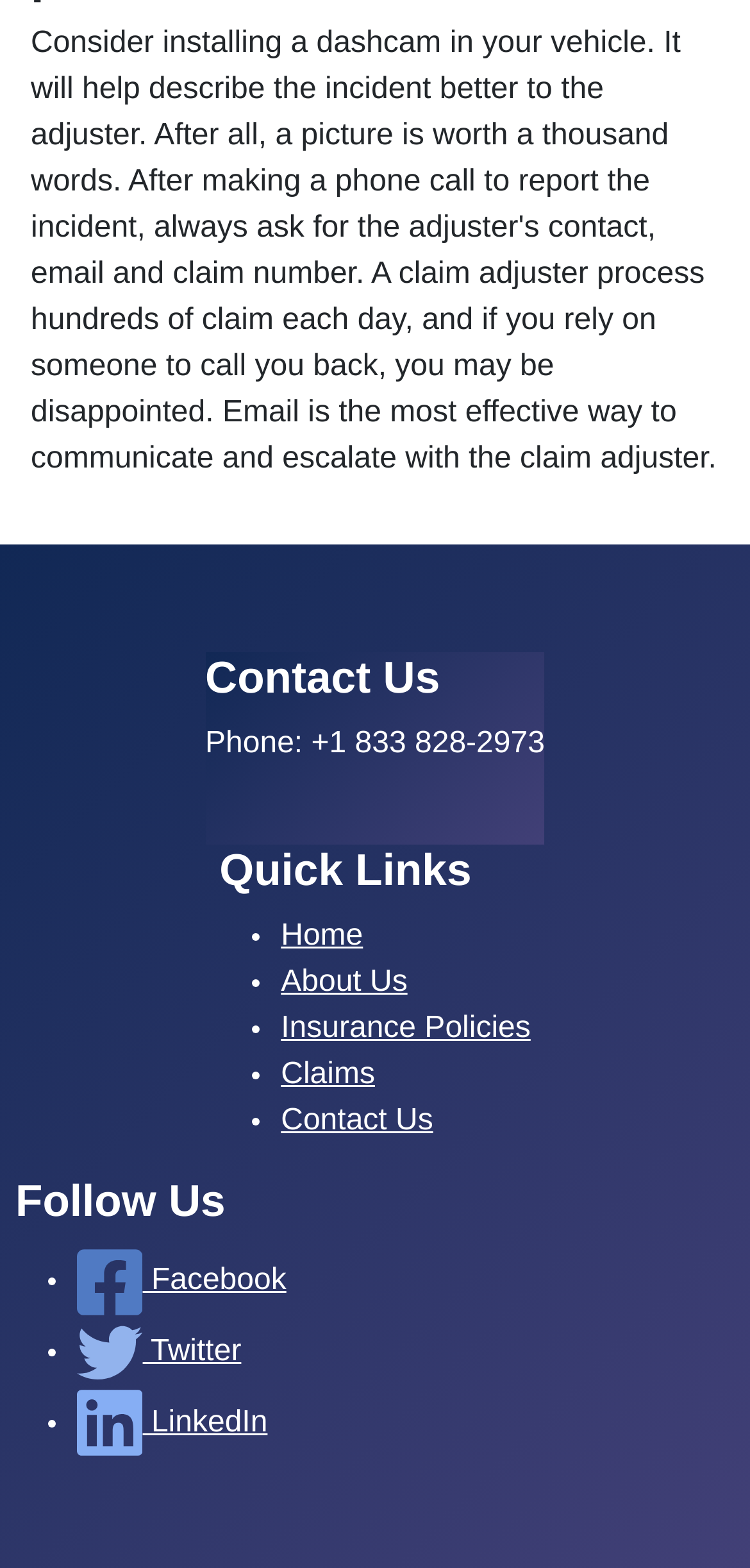Please identify the bounding box coordinates of the element that needs to be clicked to execute the following command: "visit About Us page". Provide the bounding box using four float numbers between 0 and 1, formatted as [left, top, right, bottom].

[0.375, 0.616, 0.543, 0.637]